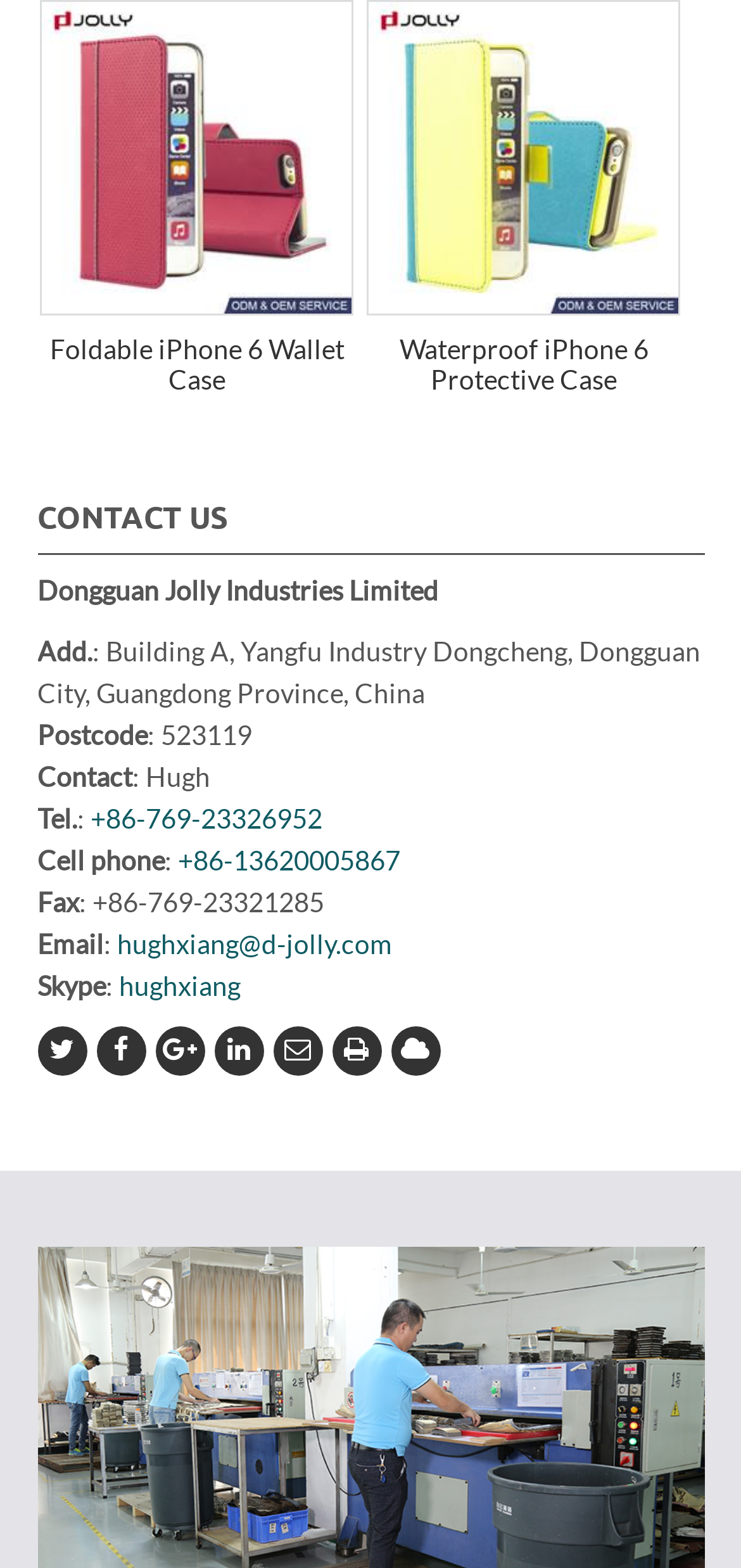Provide a one-word or short-phrase response to the question:
What is the company's address?

Building A, Yangfu Industry Dongcheng, Dongguan City, Guangdong Province, China